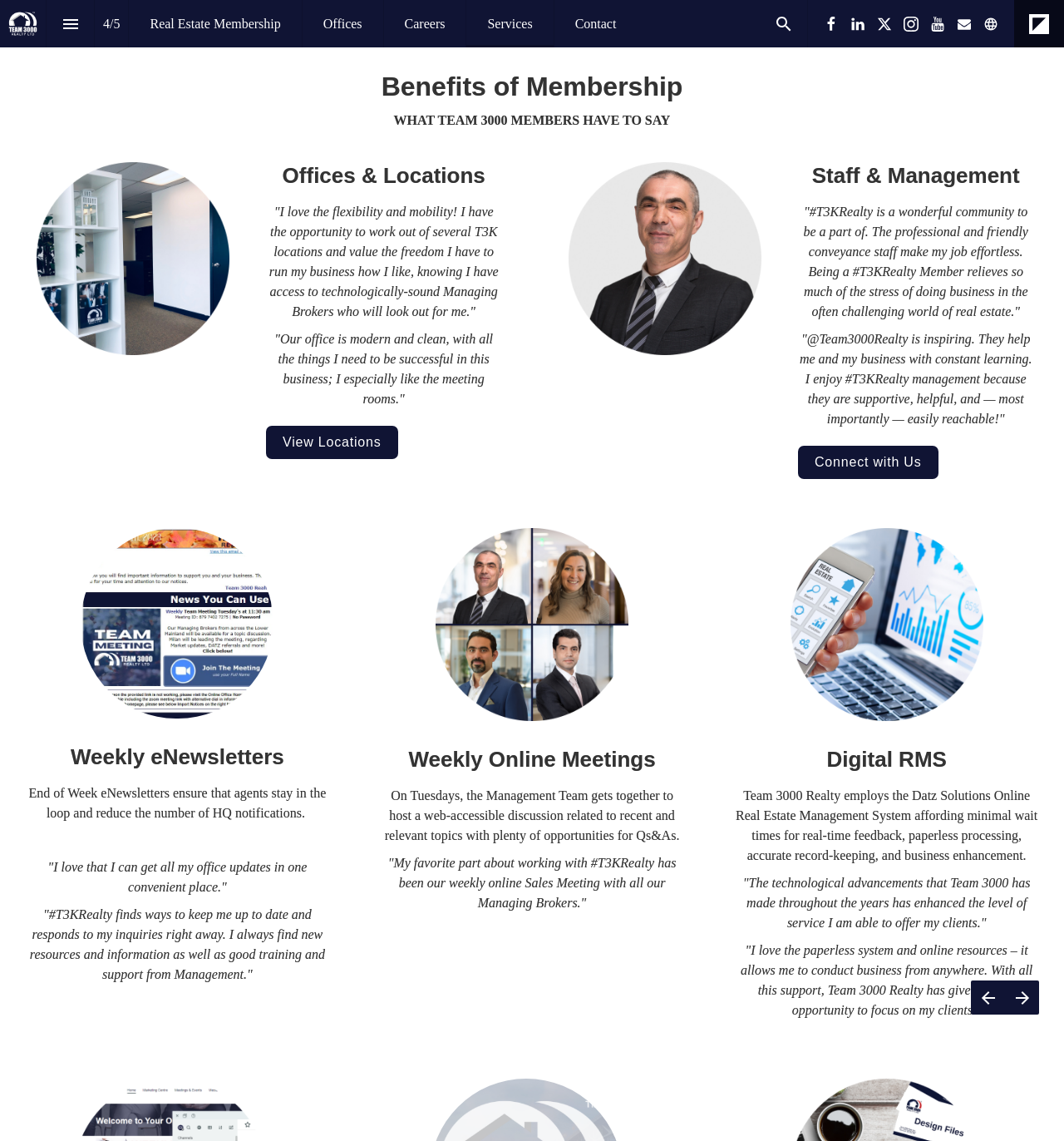What is the main topic of the section with the heading 'Offices & Locations'?
Based on the image, respond with a single word or phrase.

Office Locations